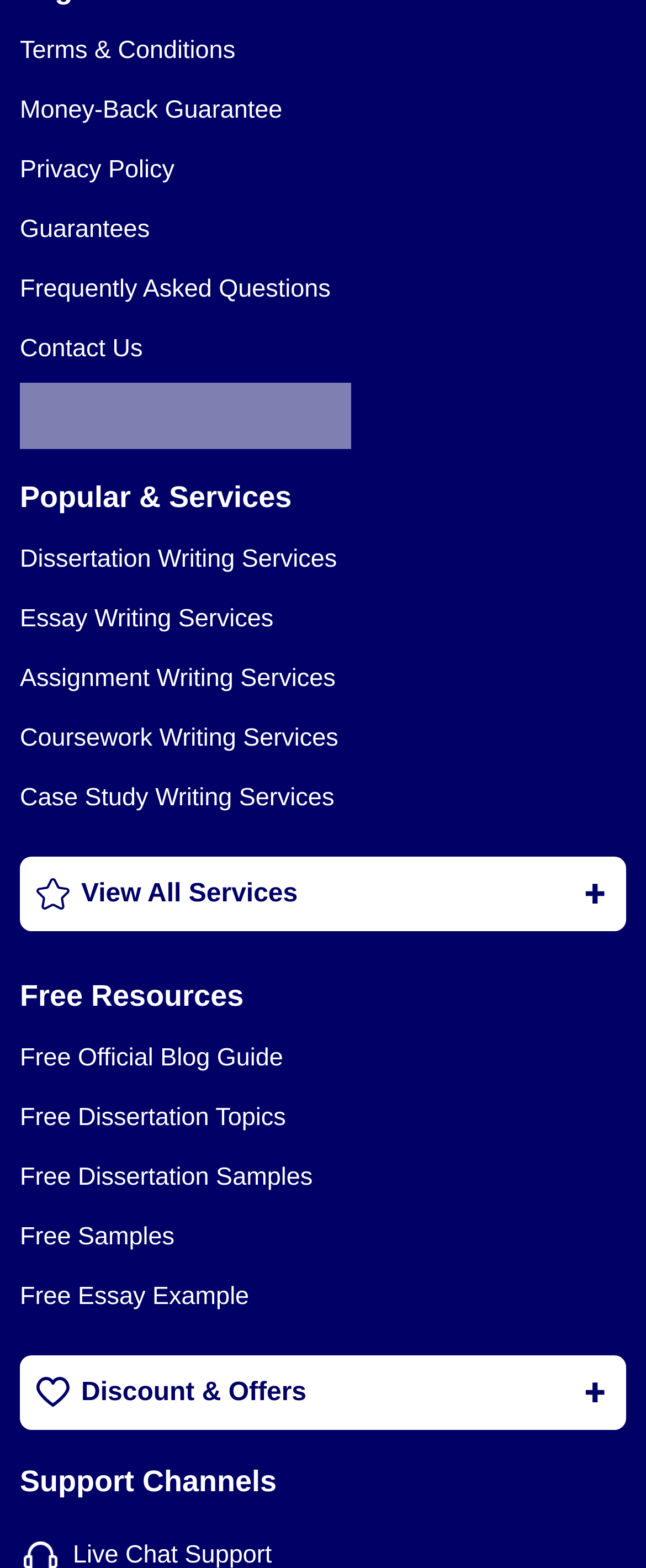How many headings are there on the webpage?
By examining the image, provide a one-word or phrase answer.

3